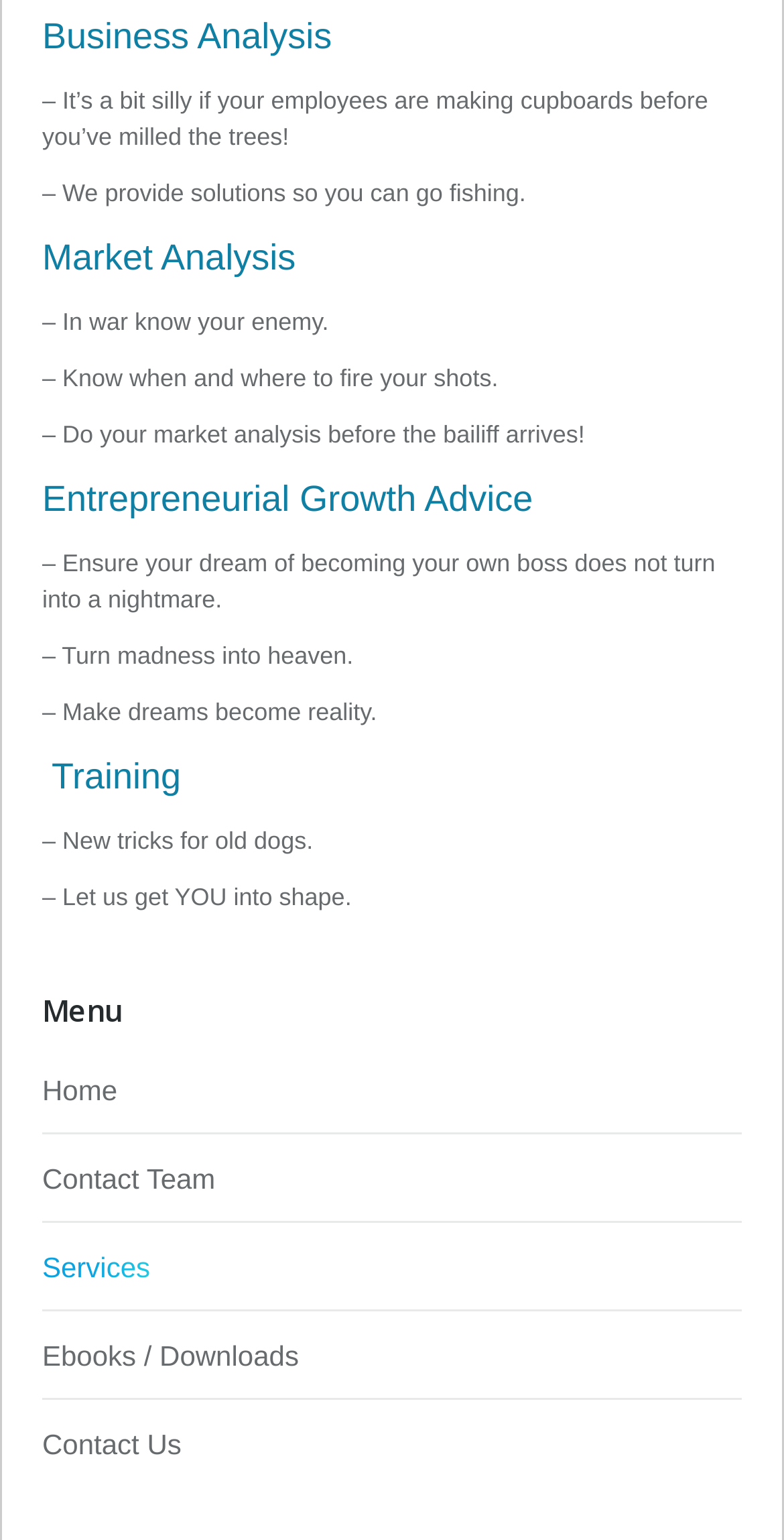Reply to the question below using a single word or brief phrase:
Is there a section for training on this webpage?

Yes